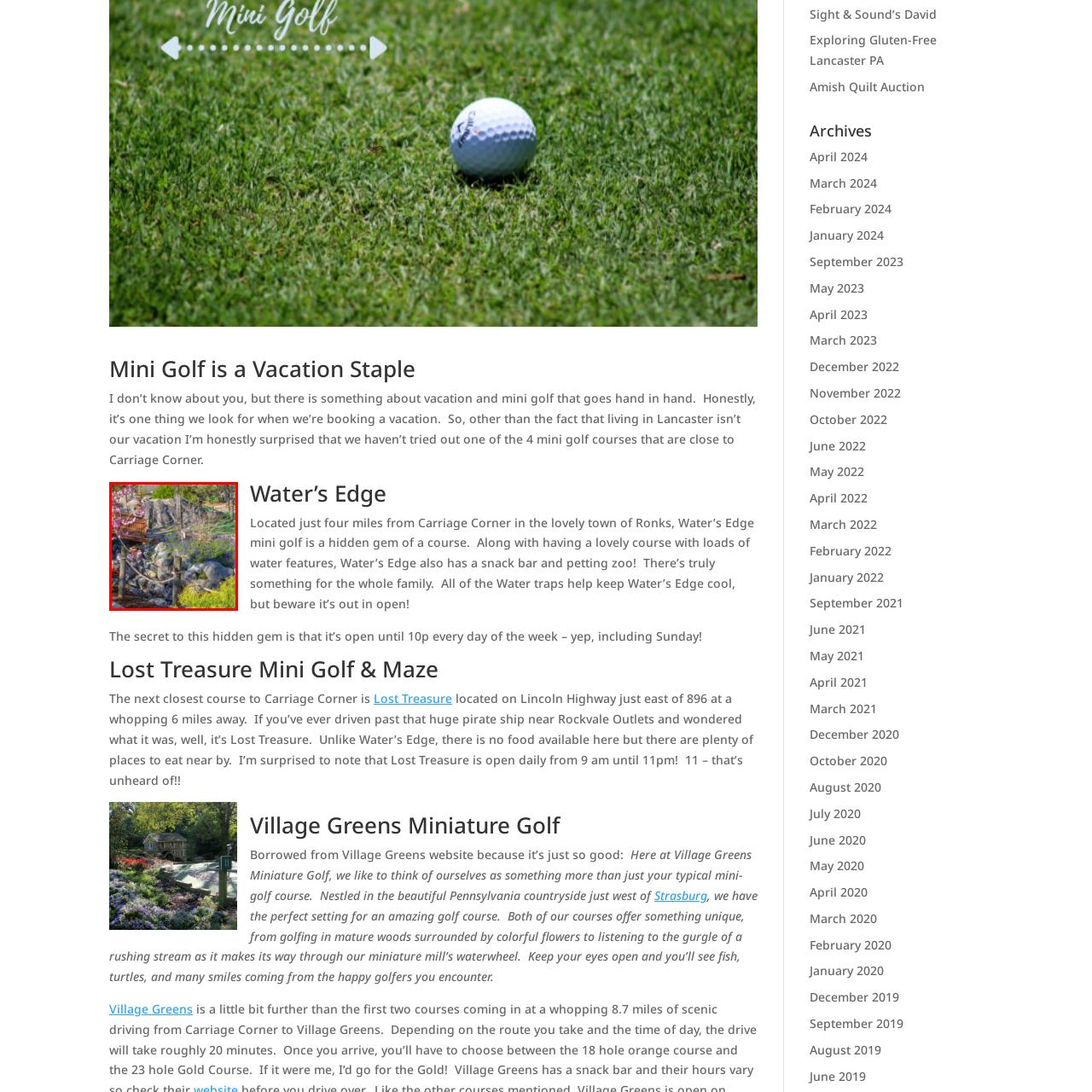What amenities are available at Water's Edge Mini Golf?
Focus on the red-bounded area of the image and reply with one word or a short phrase.

Snack bar and petting zoo